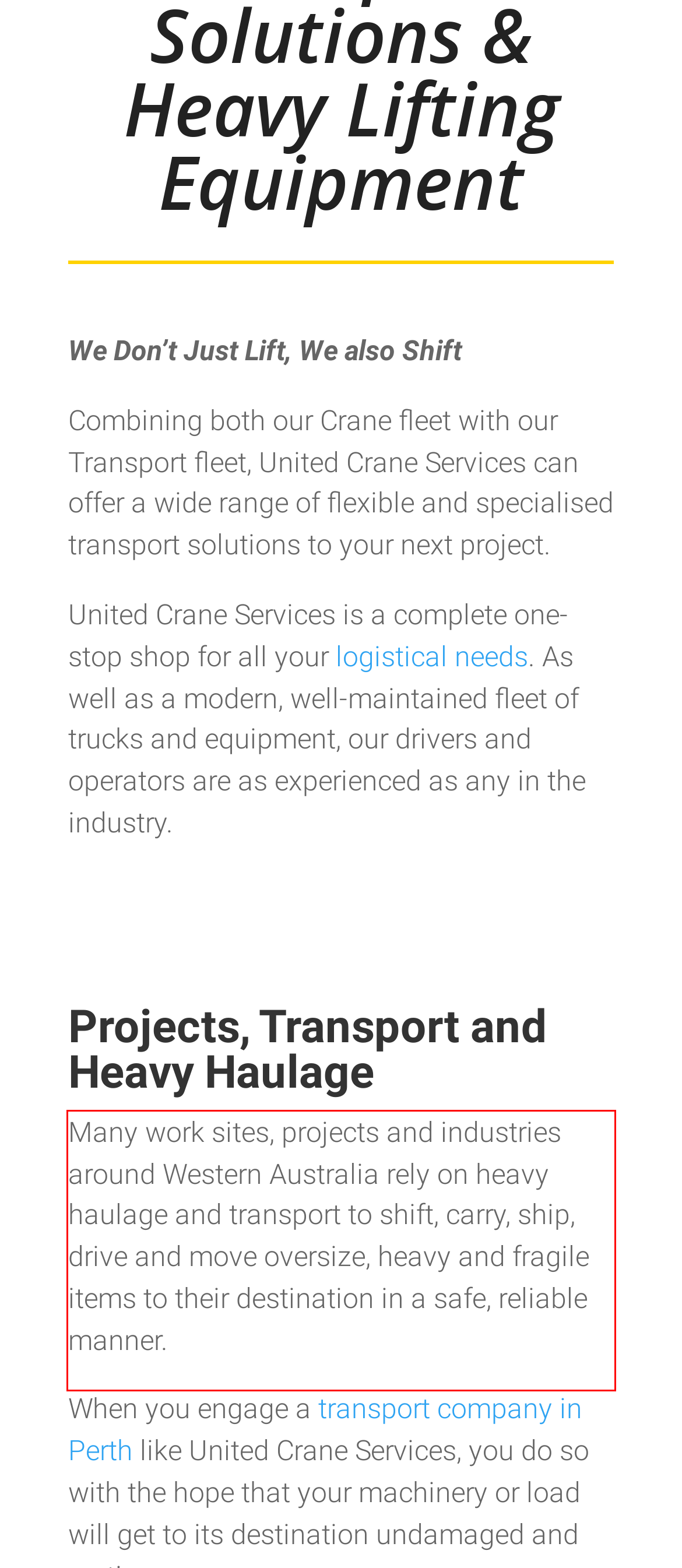You are provided with a screenshot of a webpage featuring a red rectangle bounding box. Extract the text content within this red bounding box using OCR.

Many work sites, projects and industries around Western Australia rely on heavy haulage and transport to shift, carry, ship, drive and move oversize, heavy and fragile items to their destination in a safe, reliable manner.